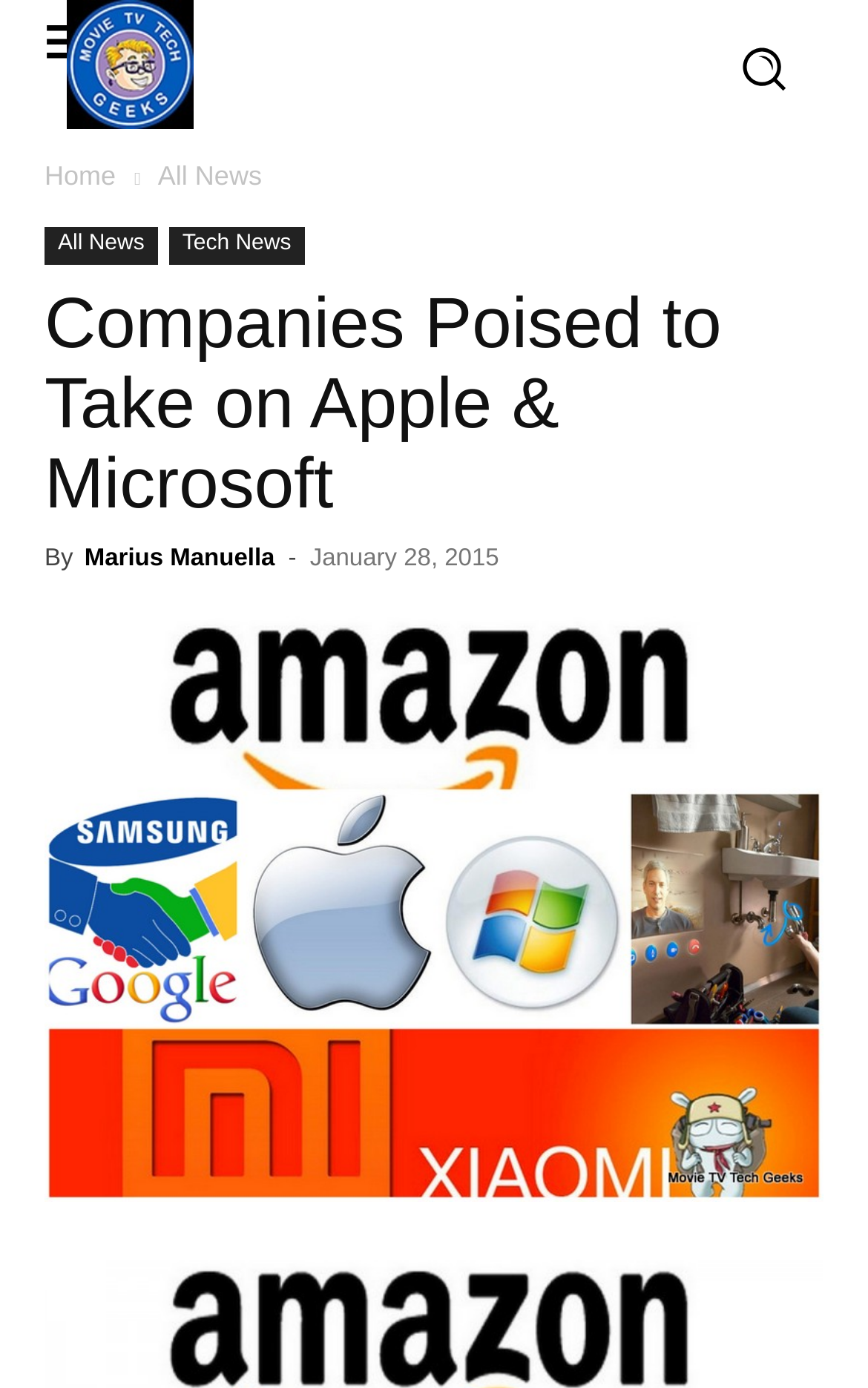What type of news is this article categorized under?
Based on the image, give a one-word or short phrase answer.

Tech News